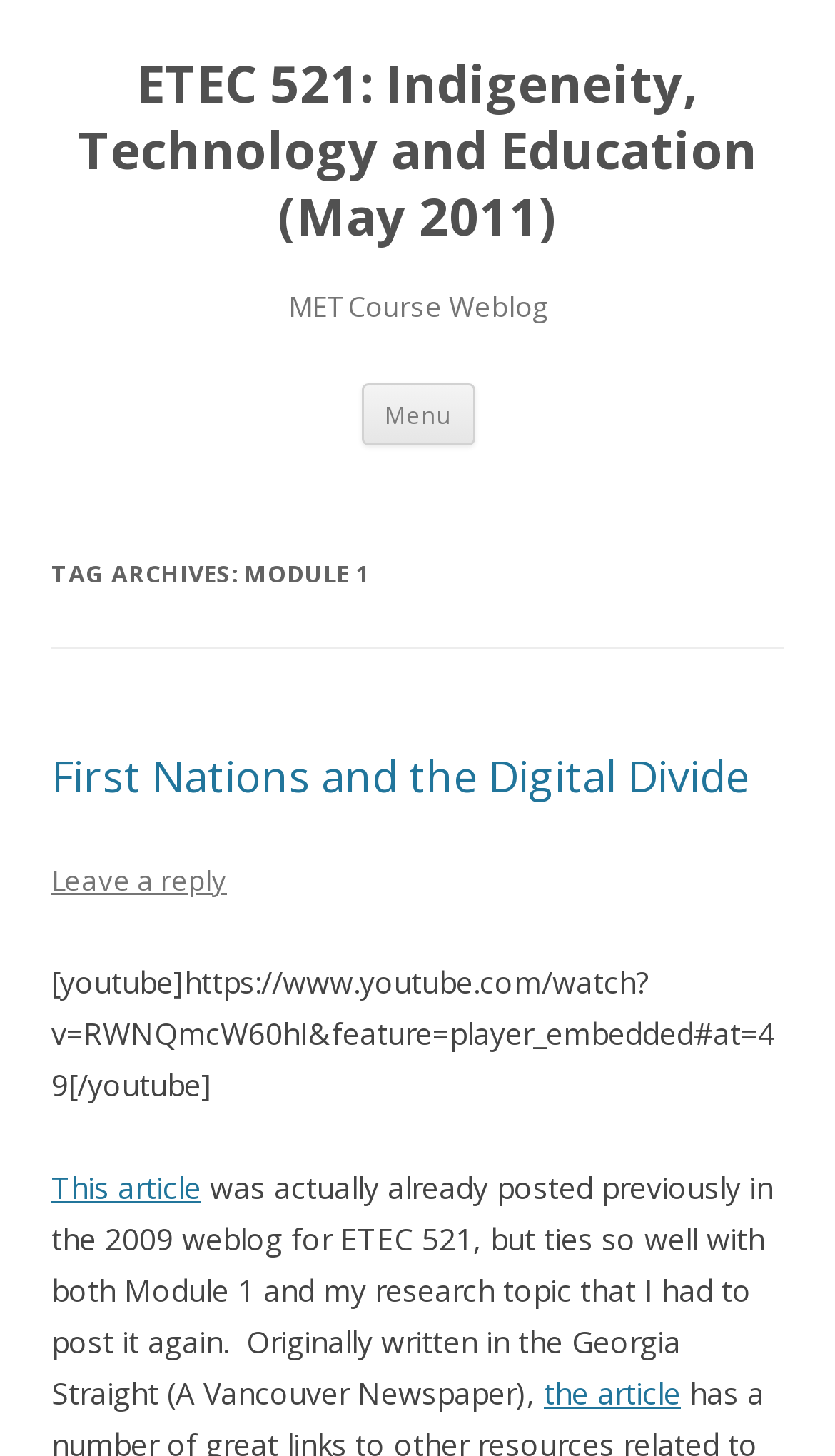Look at the image and give a detailed response to the following question: What is the purpose of the 'Menu' button?

I inferred the answer by considering the typical functionality of a 'Menu' button on a webpage, which is to provide a way to navigate through the content or access additional features.